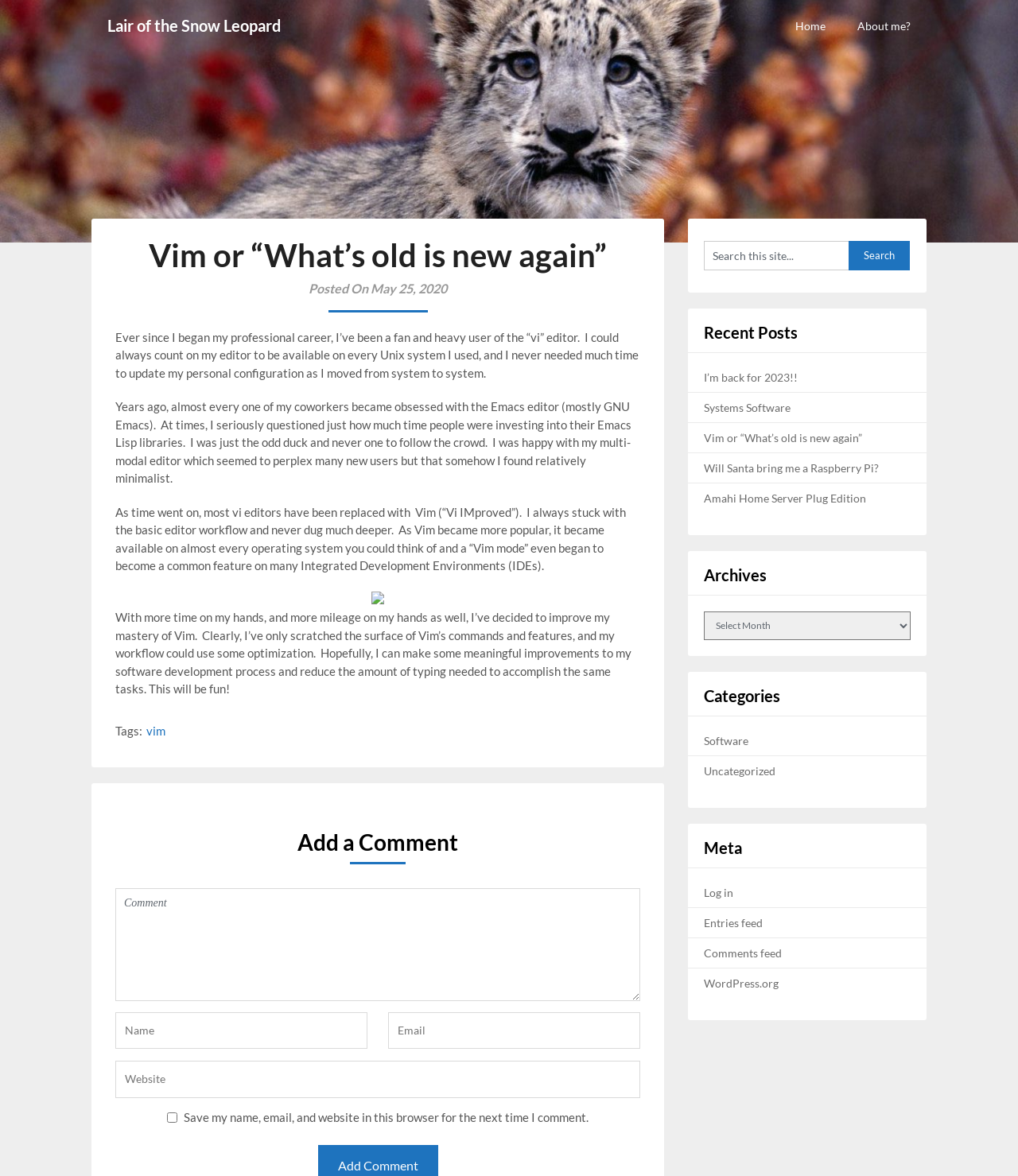Please specify the bounding box coordinates in the format (top-left x, top-left y, bottom-right x, bottom-right y), with all values as floating point numbers between 0 and 1. Identify the bounding box of the UI element described by: Amahi Home Server Plug Edition

[0.691, 0.418, 0.851, 0.429]